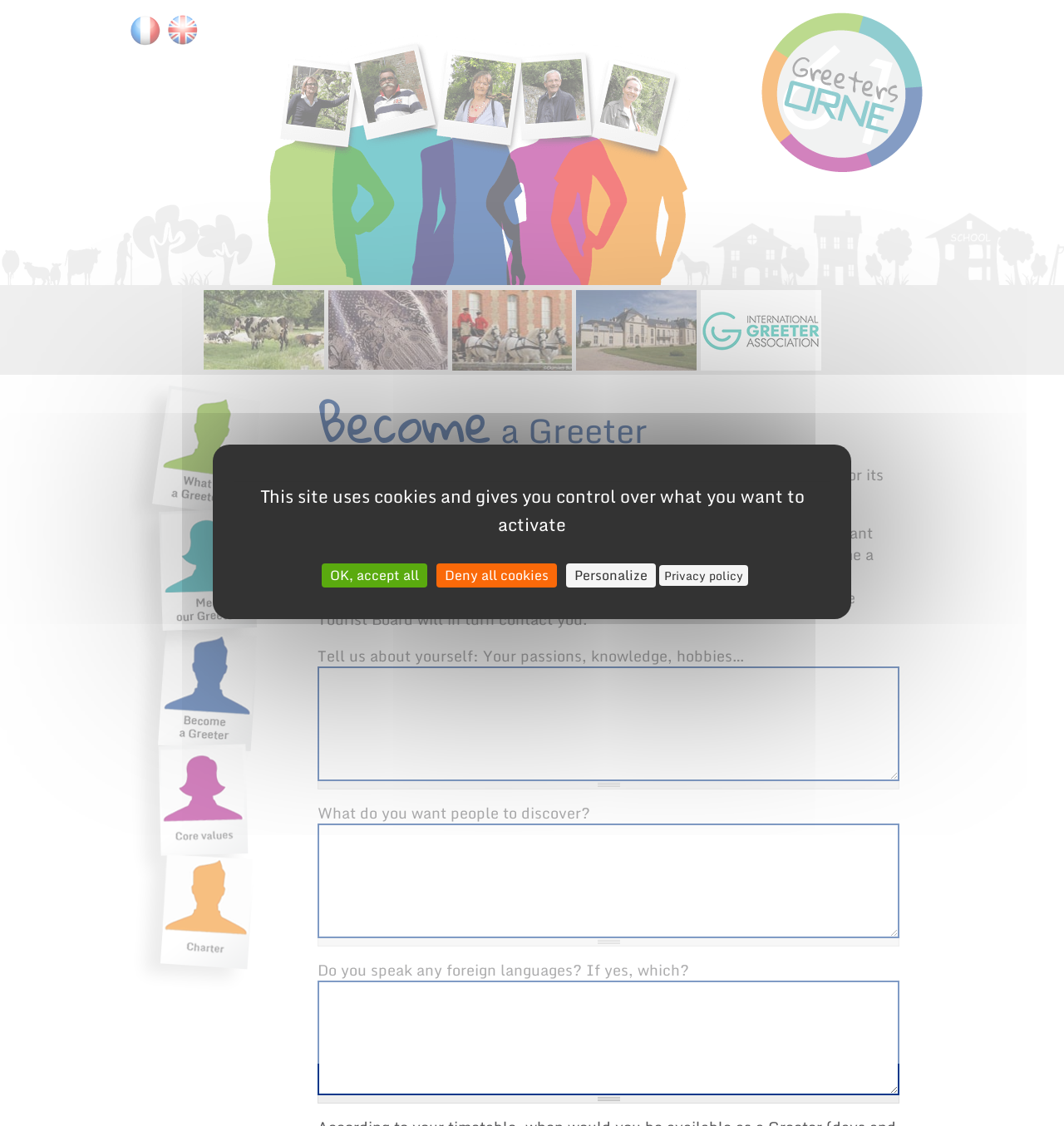Based on the description "Personalize", find the bounding box of the specified UI element.

[0.532, 0.5, 0.616, 0.522]